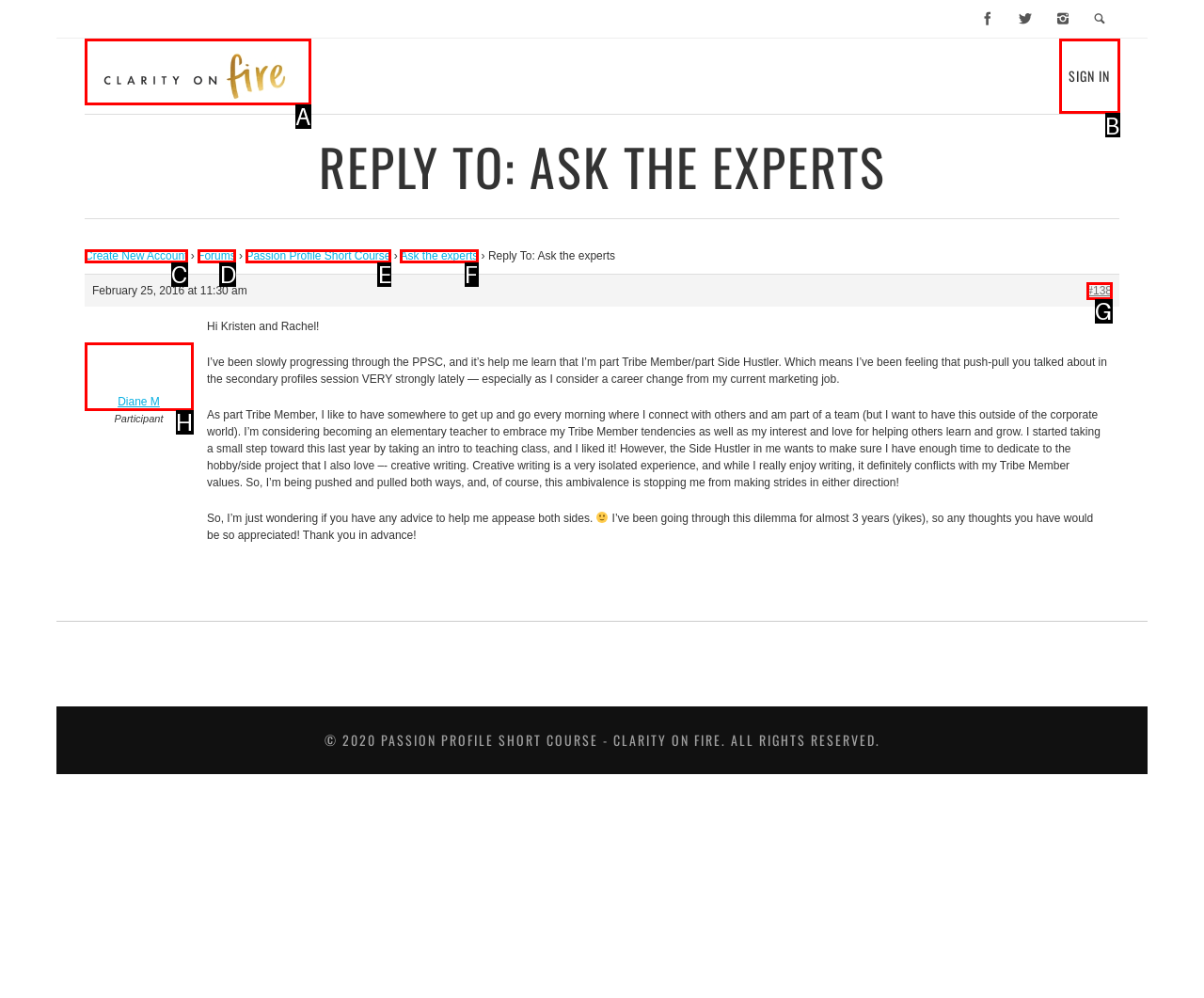Select the letter of the UI element that matches this task: Click the 'SIGN IN' link
Provide the answer as the letter of the correct choice.

B